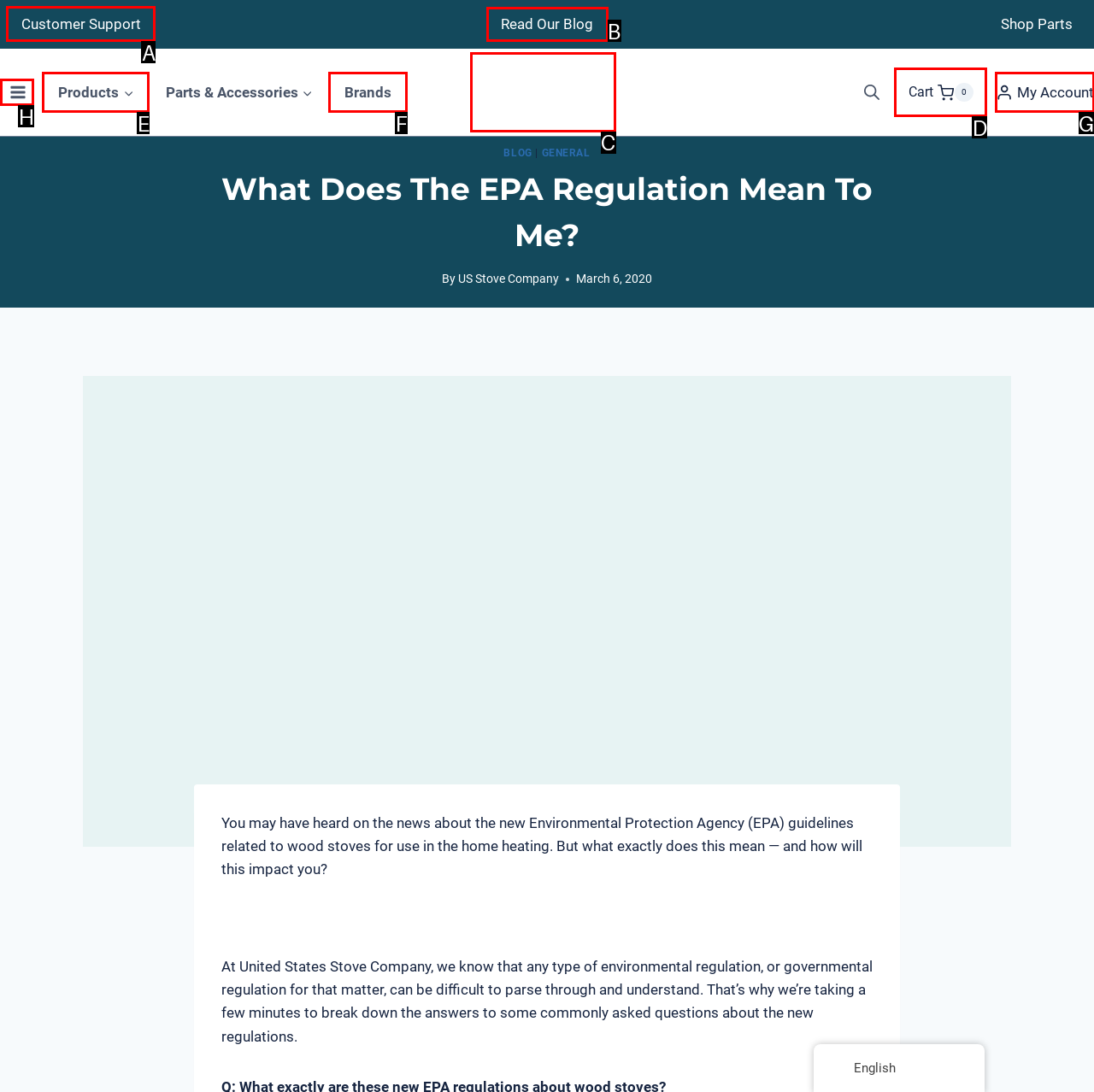Determine the letter of the element to click to accomplish this task: Click on Customer Support. Respond with the letter.

A